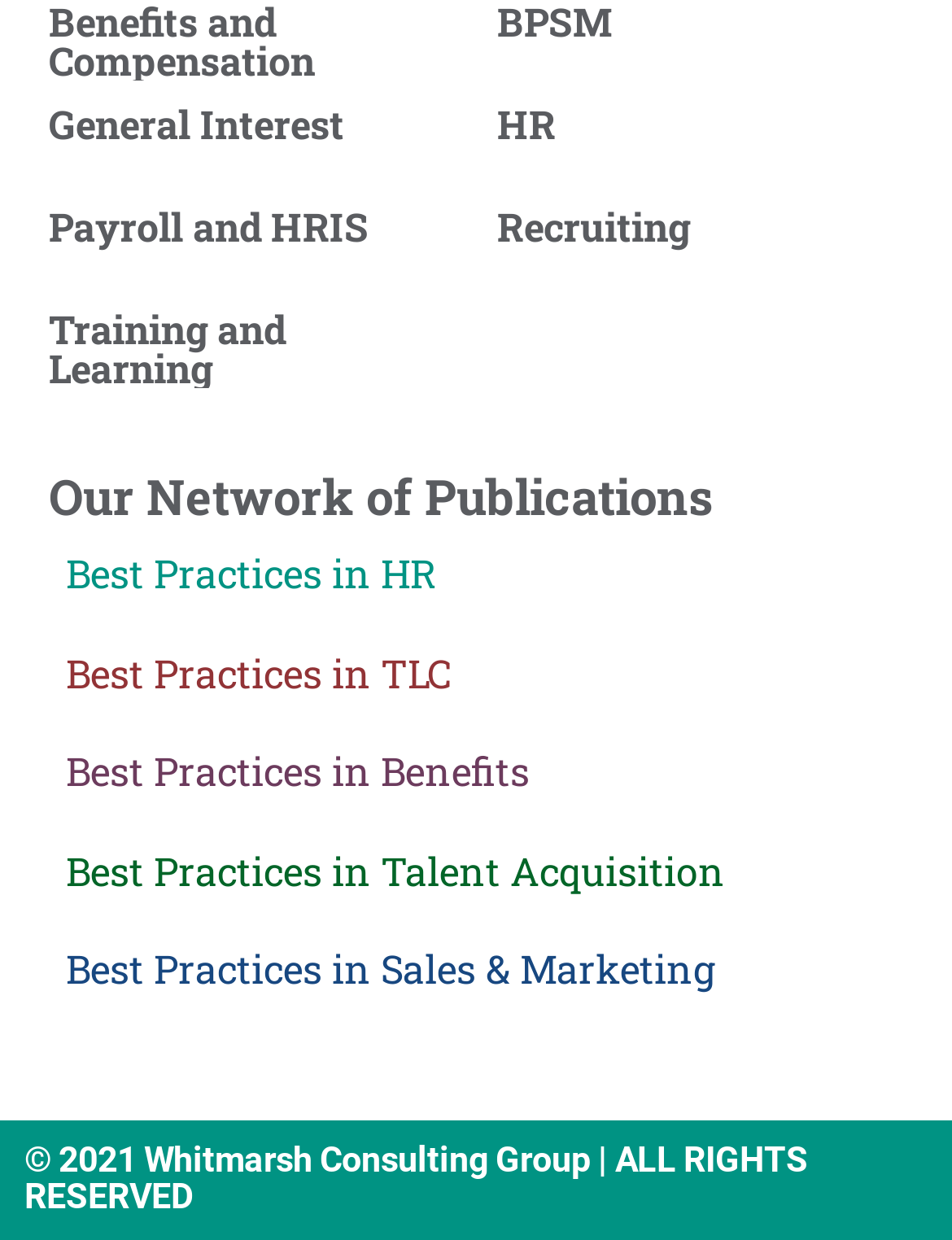Find the bounding box coordinates of the element I should click to carry out the following instruction: "Read about Best Practices in HR".

[0.069, 0.442, 0.459, 0.483]